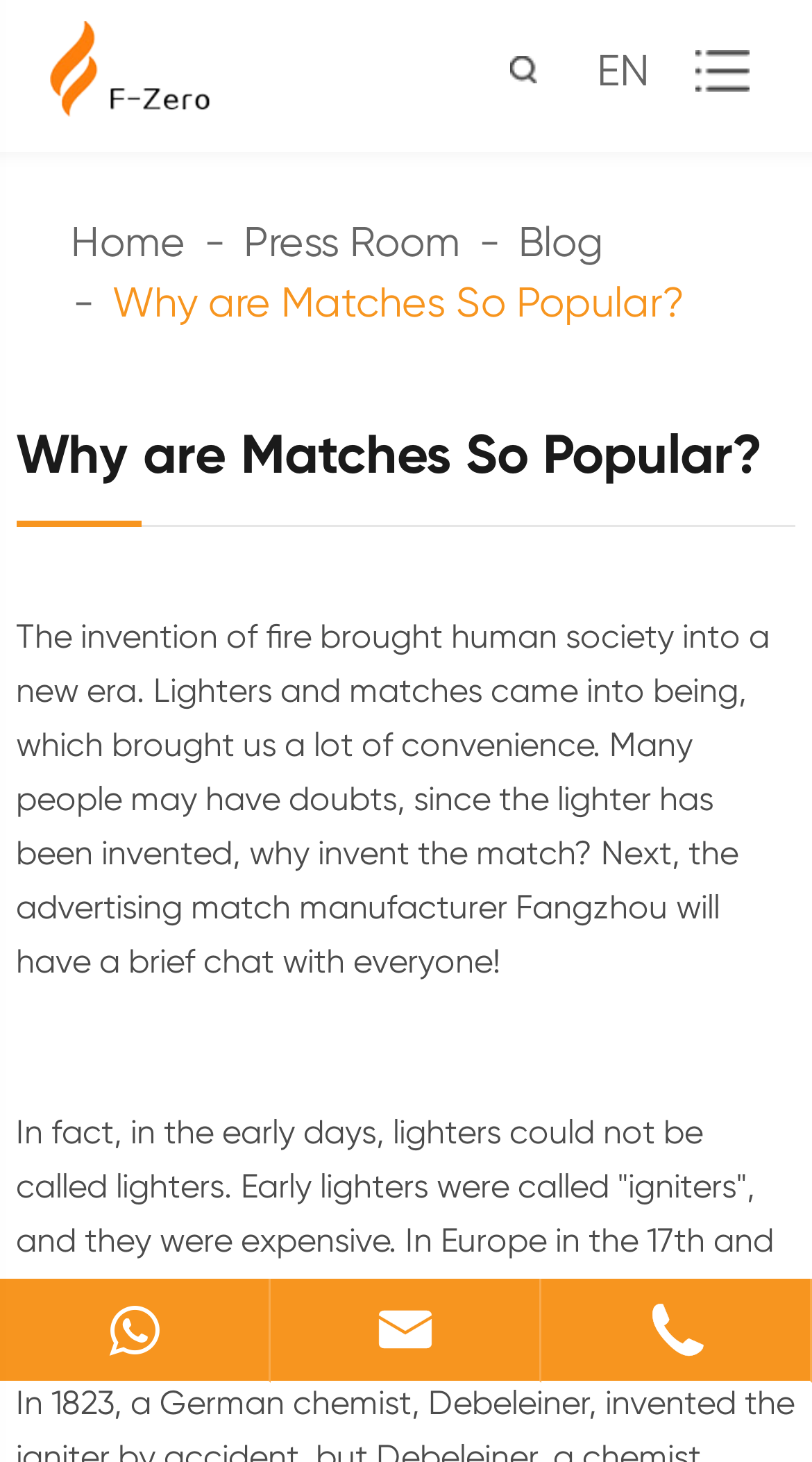What is the name of the match factory?
Give a detailed response to the question by analyzing the screenshot.

I found the answer by looking at the top-left corner of the webpage, where there is a link with the text 'F-Zero Match Factory'.